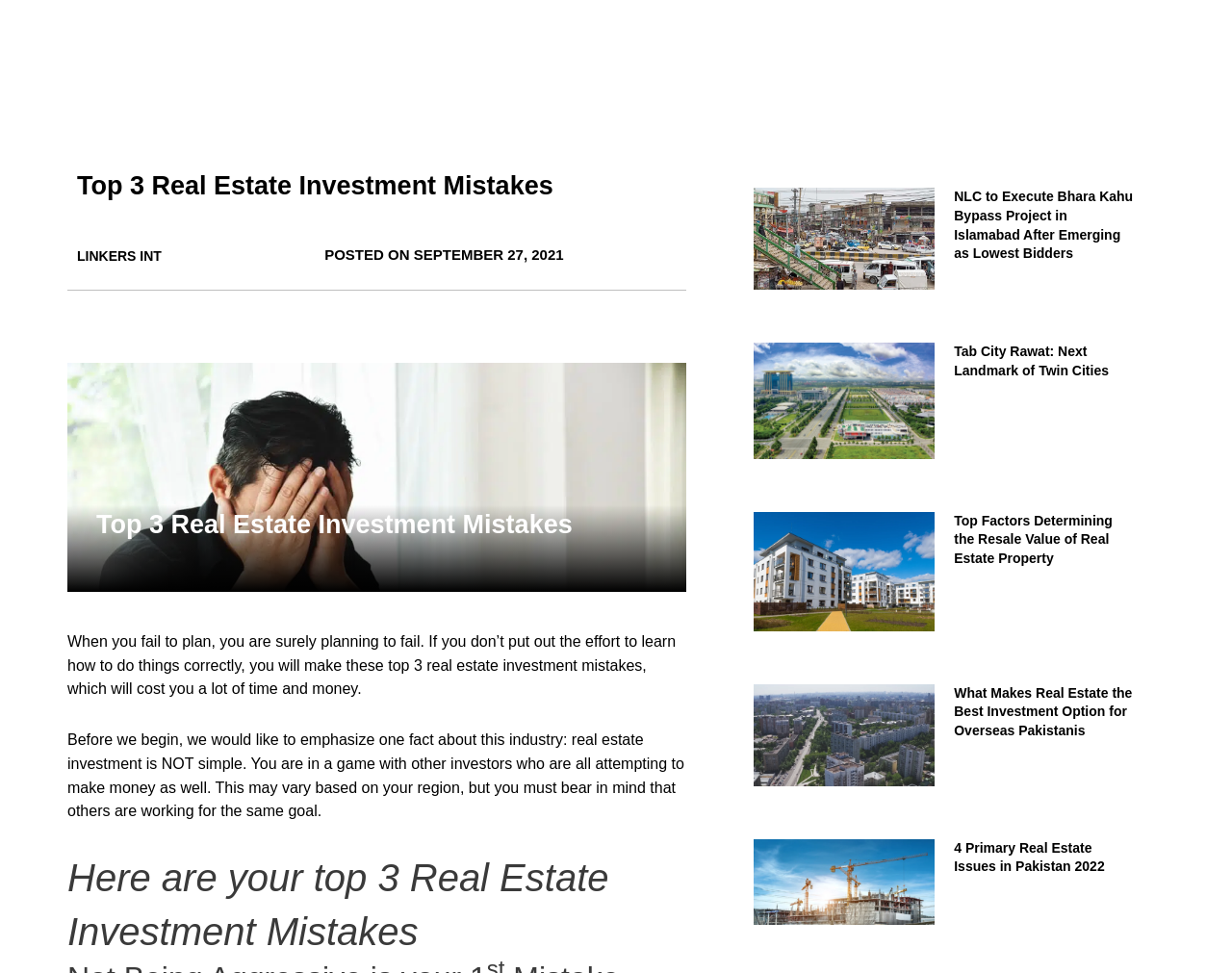Please determine the bounding box coordinates of the element's region to click for the following instruction: "Explore the article about What Makes Real Estate the Best Investment Option for Overseas Pakistanis".

[0.774, 0.703, 0.921, 0.761]